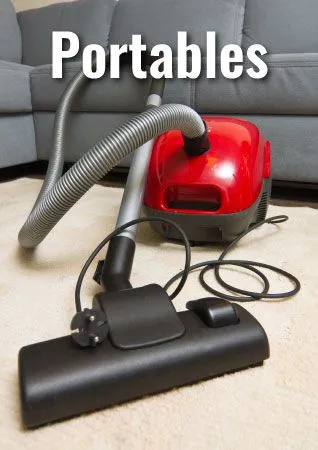Please respond in a single word or phrase: 
What is written above the vacuum cleaner?

Portables